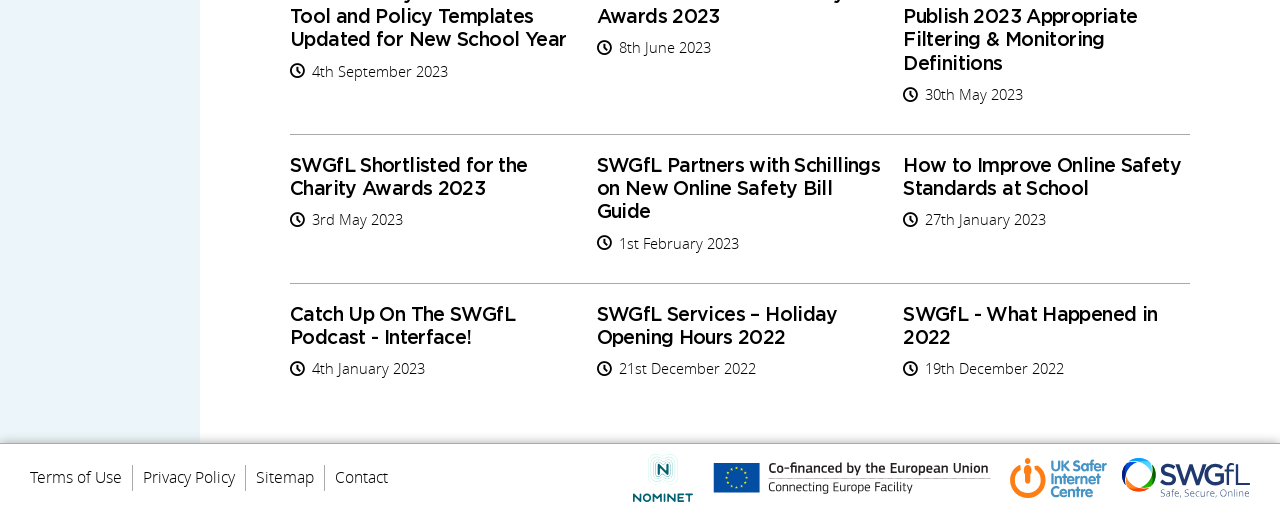Please answer the following query using a single word or phrase: 
What is the date of the second news article?

1st February 2023